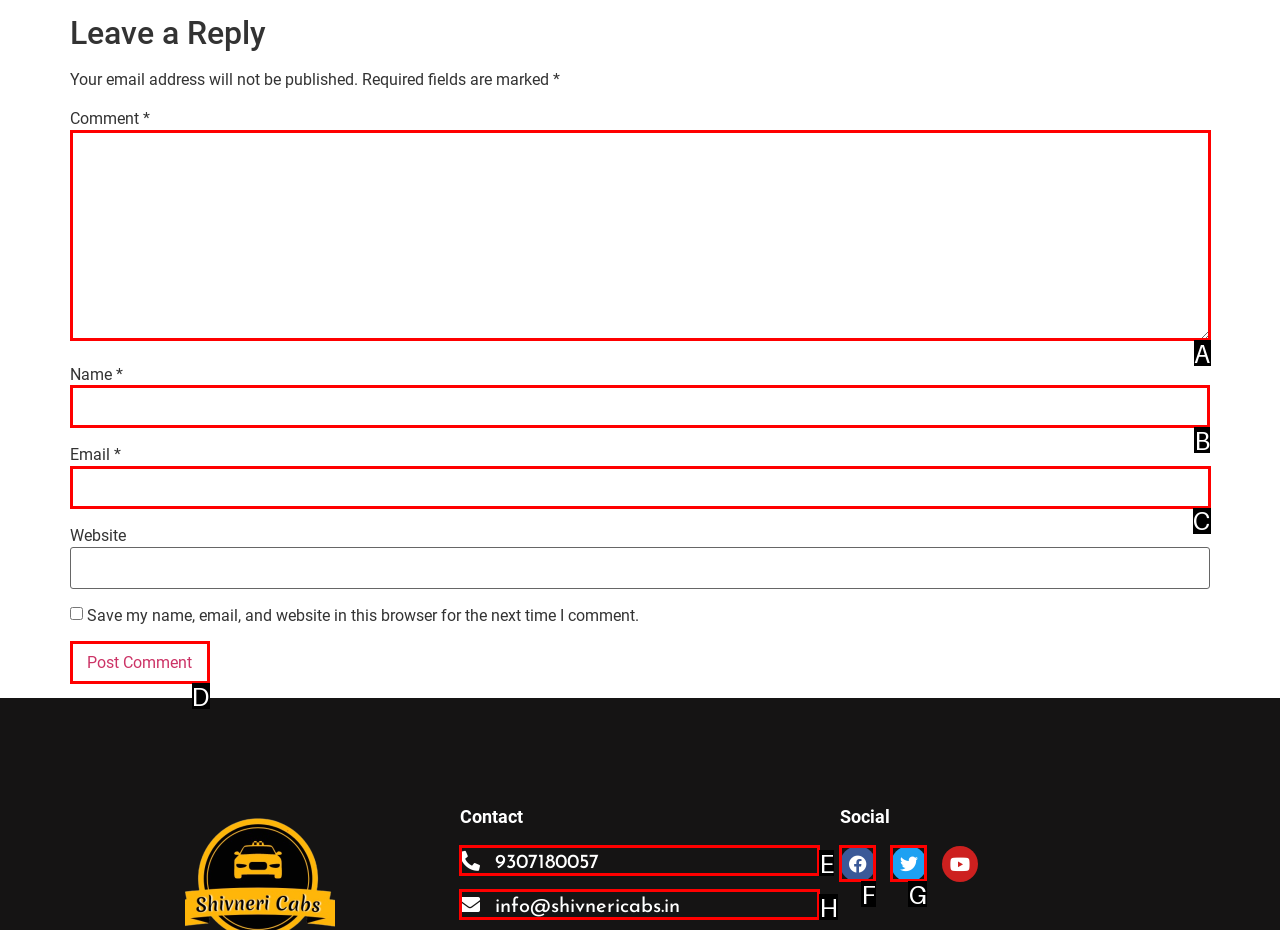Choose the HTML element that needs to be clicked for the given task: Enter your name Respond by giving the letter of the chosen option.

B